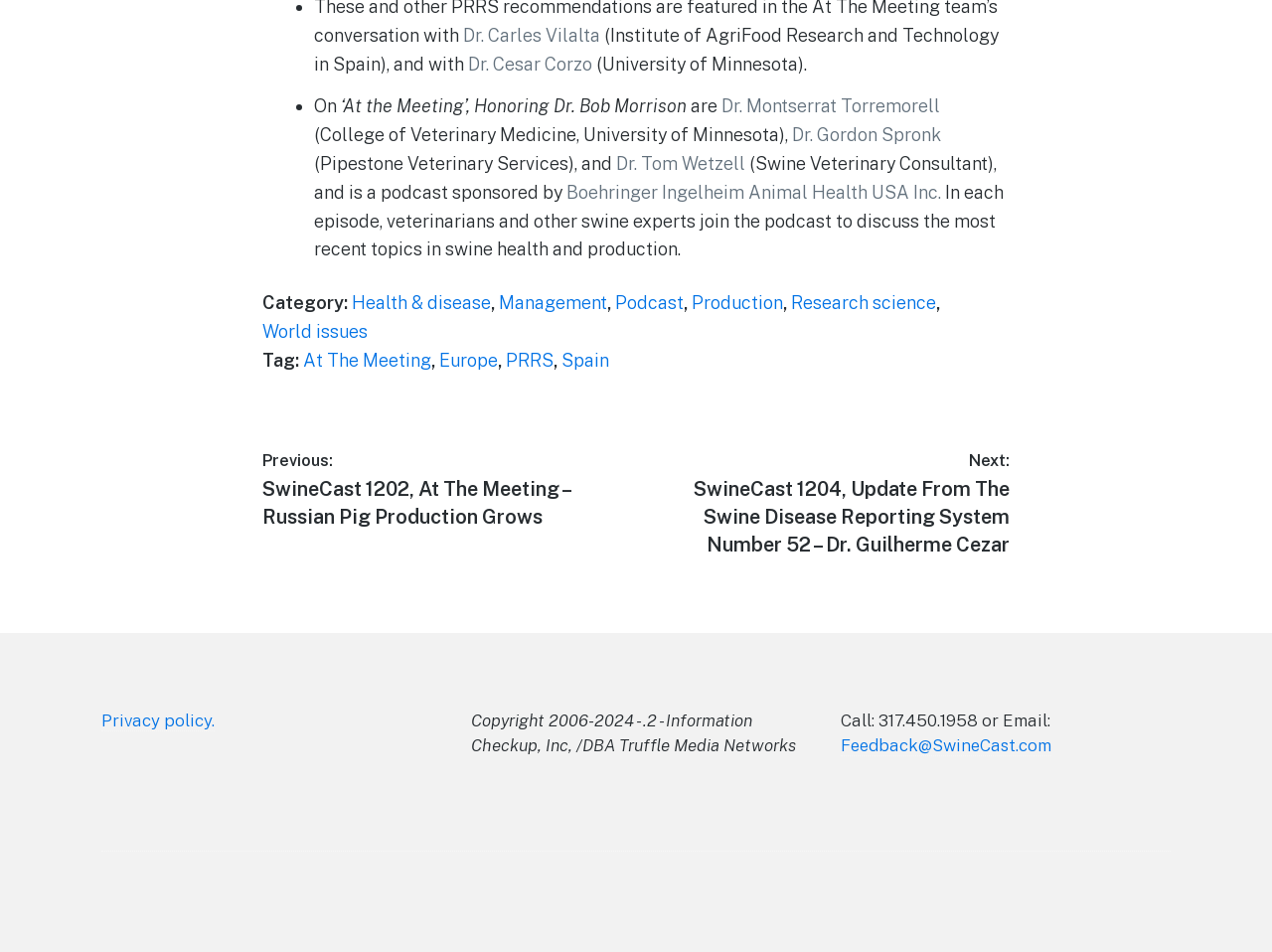Determine the bounding box coordinates for the UI element with the following description: "PRRS". The coordinates should be four float numbers between 0 and 1, represented as [left, top, right, bottom].

[0.397, 0.367, 0.435, 0.389]